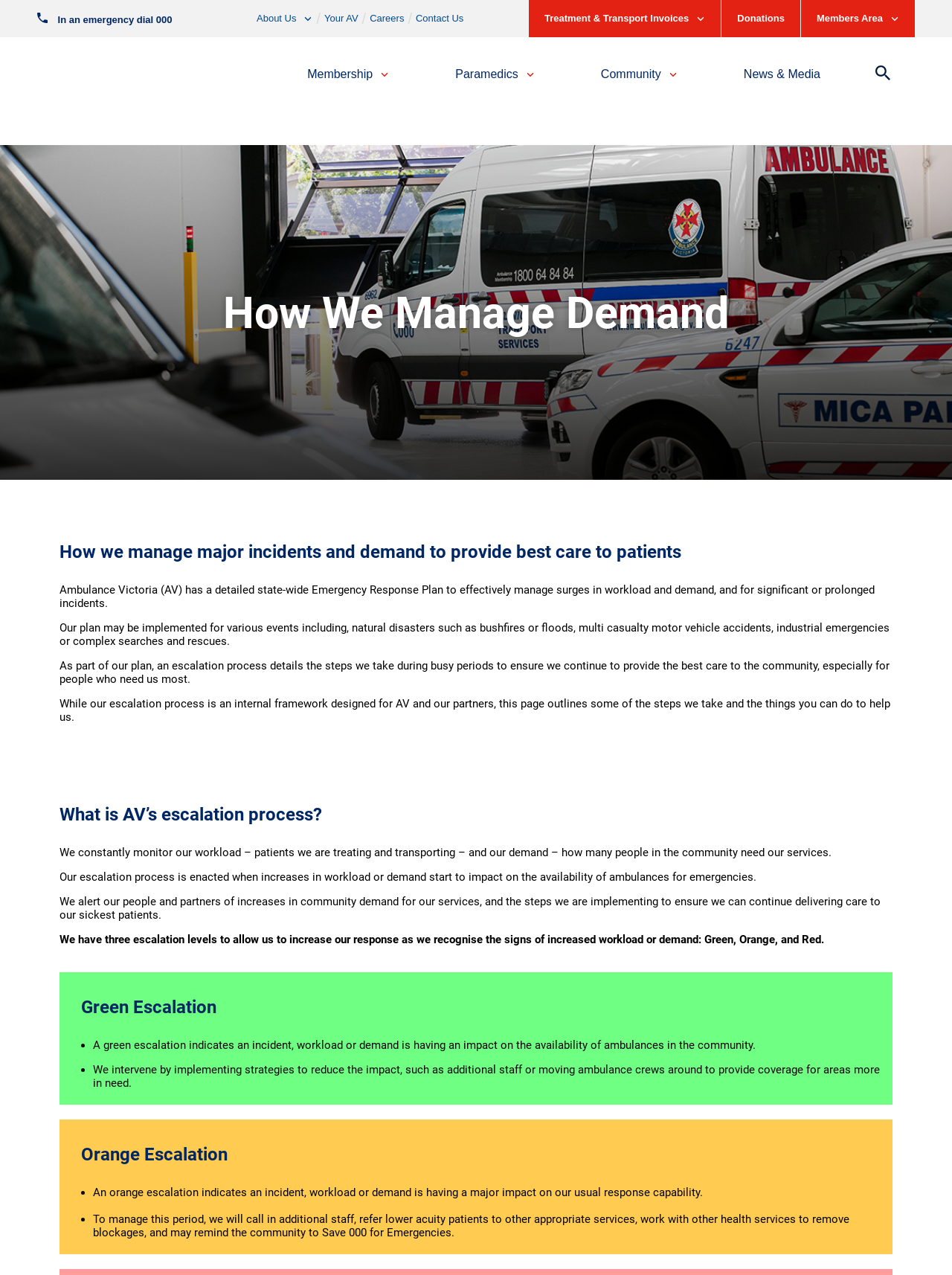Provide a short answer using a single word or phrase for the following question: 
What is the purpose of Ambulance Victoria's Emergency Response Plan?

To manage surges in workload and demand